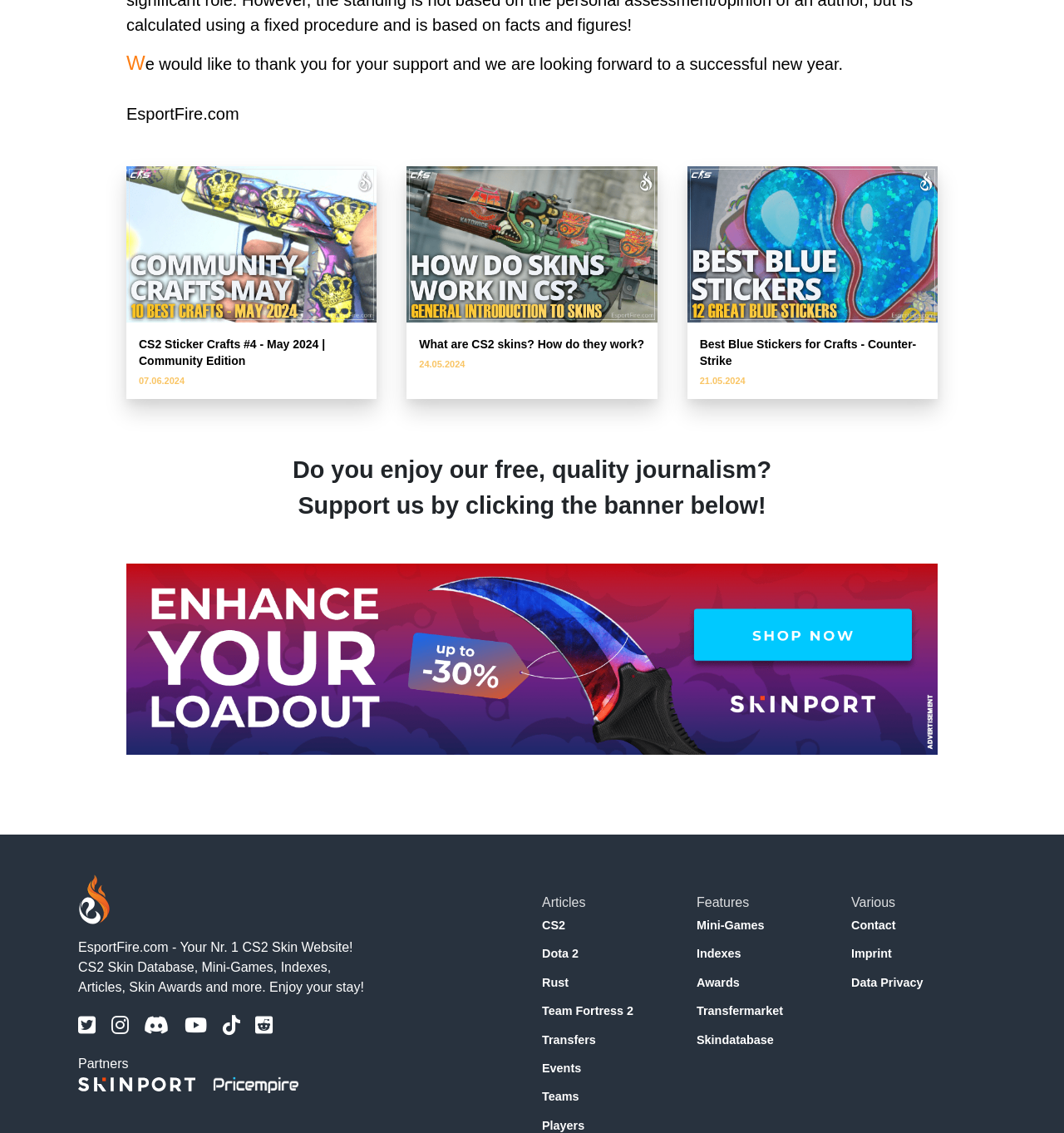Kindly determine the bounding box coordinates of the area that needs to be clicked to fulfill this instruction: "Click the 'Mini-Games' feature".

[0.655, 0.809, 0.781, 0.825]